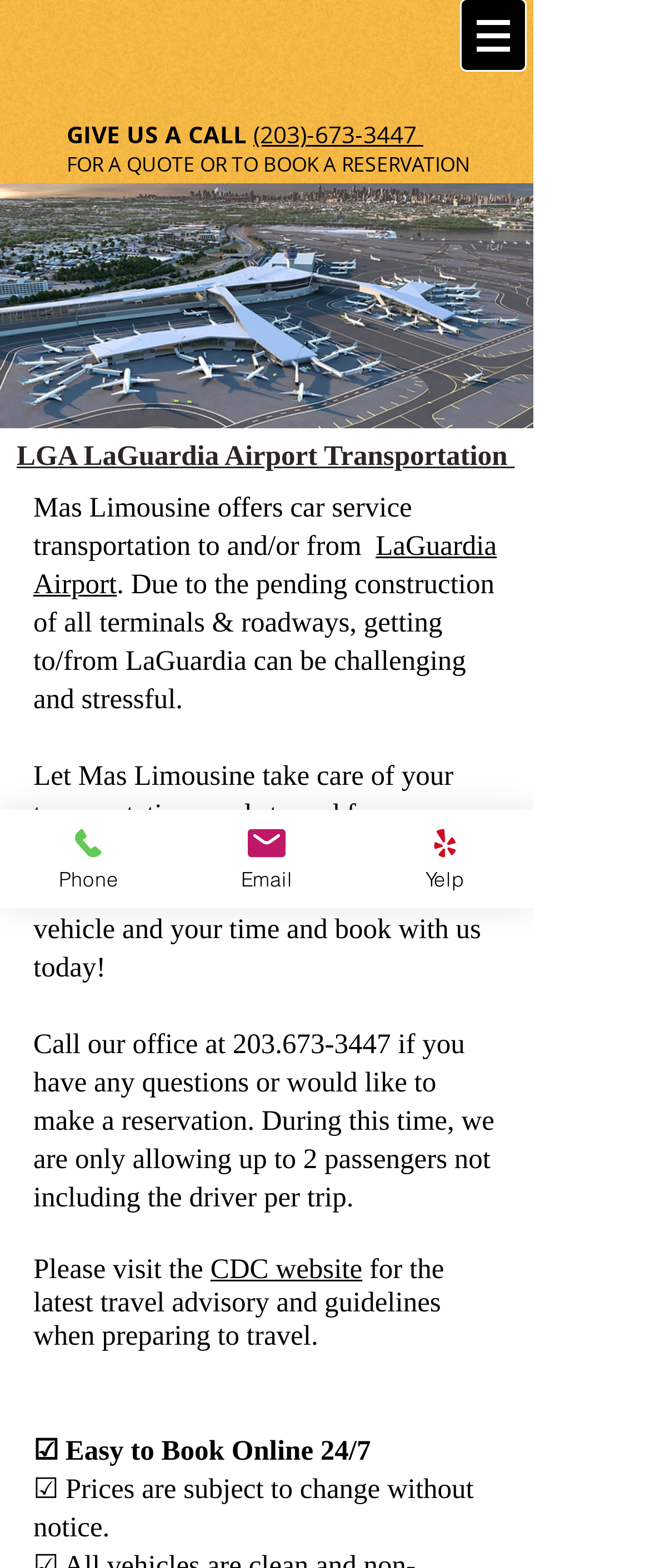What is the name of the airport served by Mas Limousine?
Answer the question with just one word or phrase using the image.

LaGuardia Airport